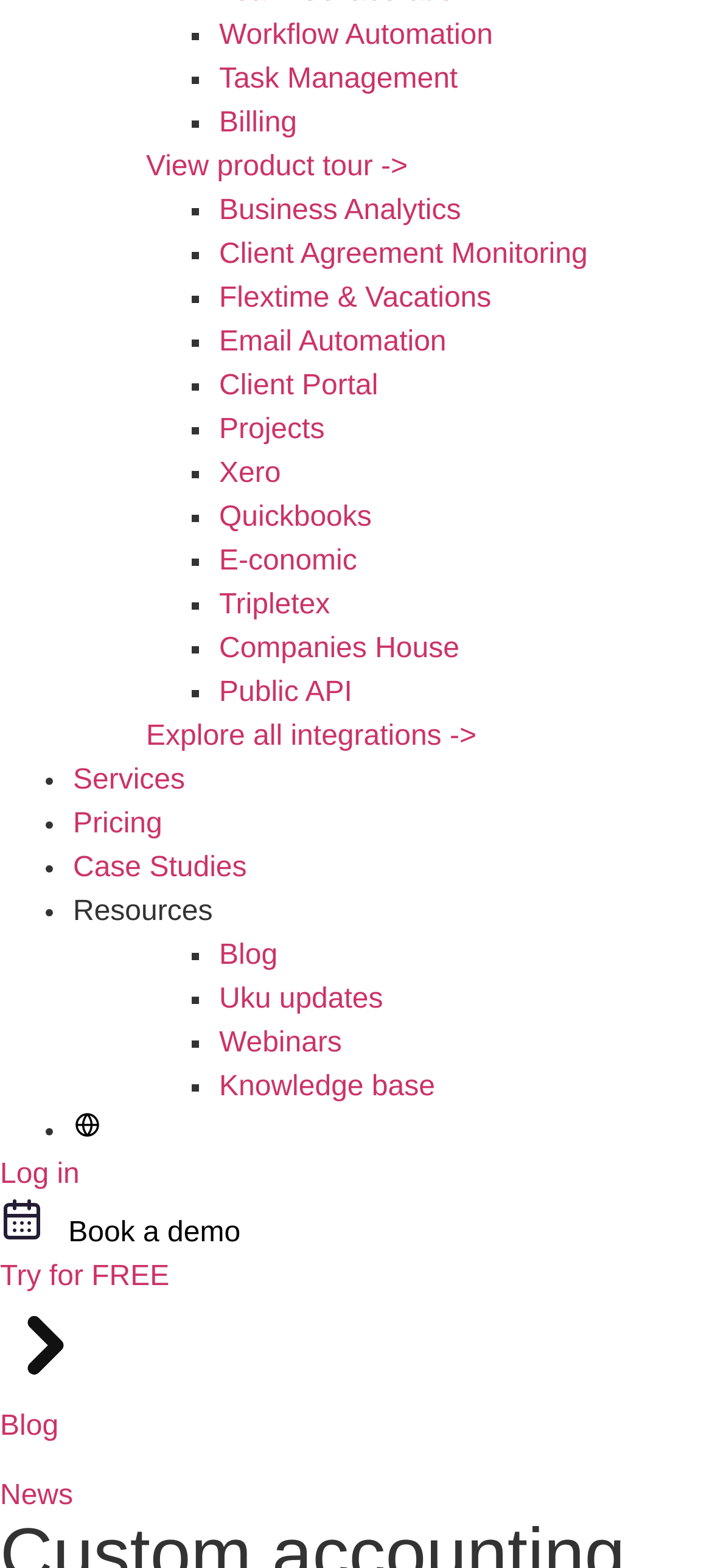Determine the bounding box coordinates of the section to be clicked to follow the instruction: "Book a demo". The coordinates should be given as four float numbers between 0 and 1, formatted as [left, top, right, bottom].

[0.085, 0.776, 0.338, 0.796]